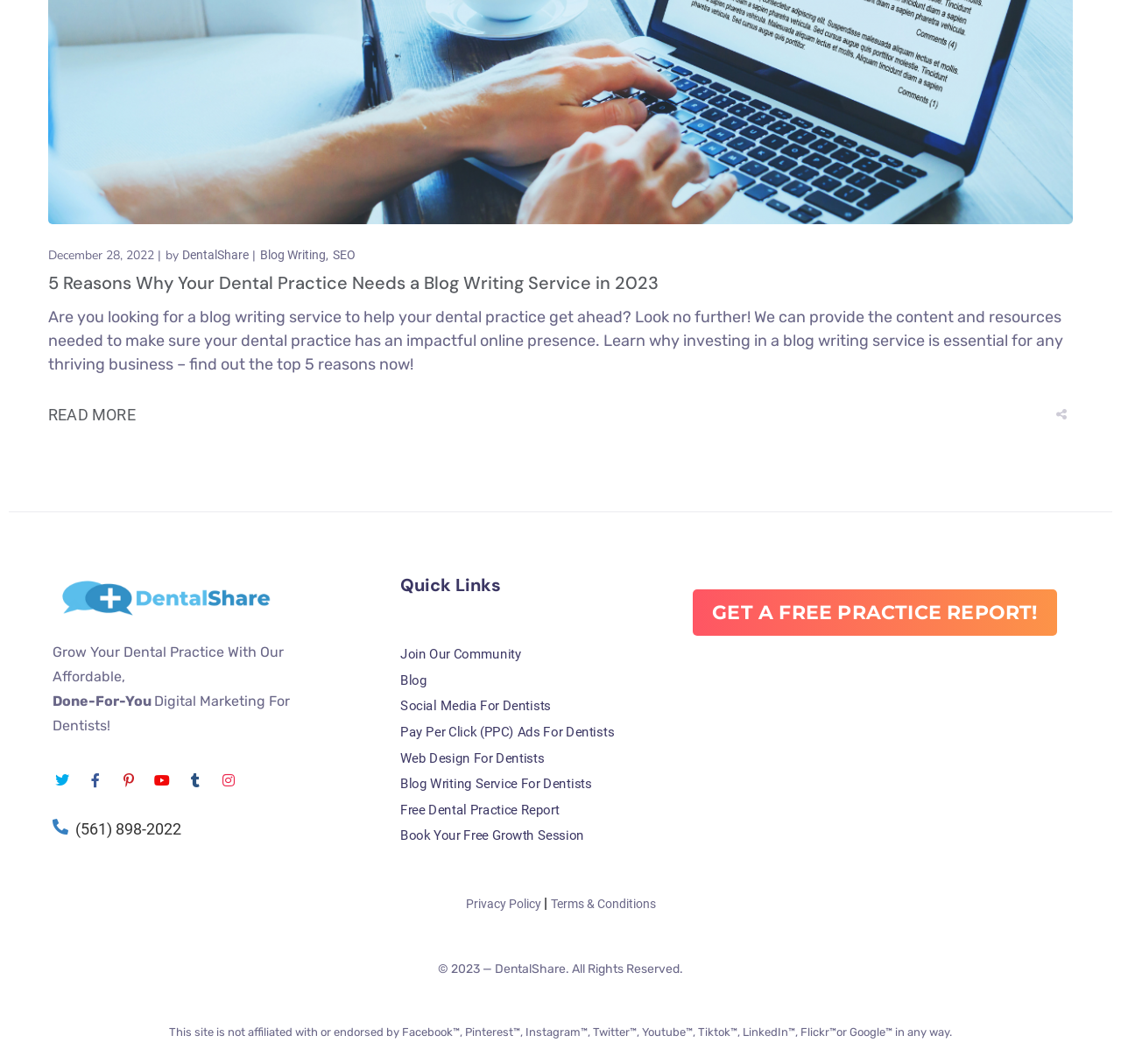Please find the bounding box coordinates (top-left x, top-left y, bottom-right x, bottom-right y) in the screenshot for the UI element described as follows: Blog Writing

[0.232, 0.231, 0.297, 0.249]